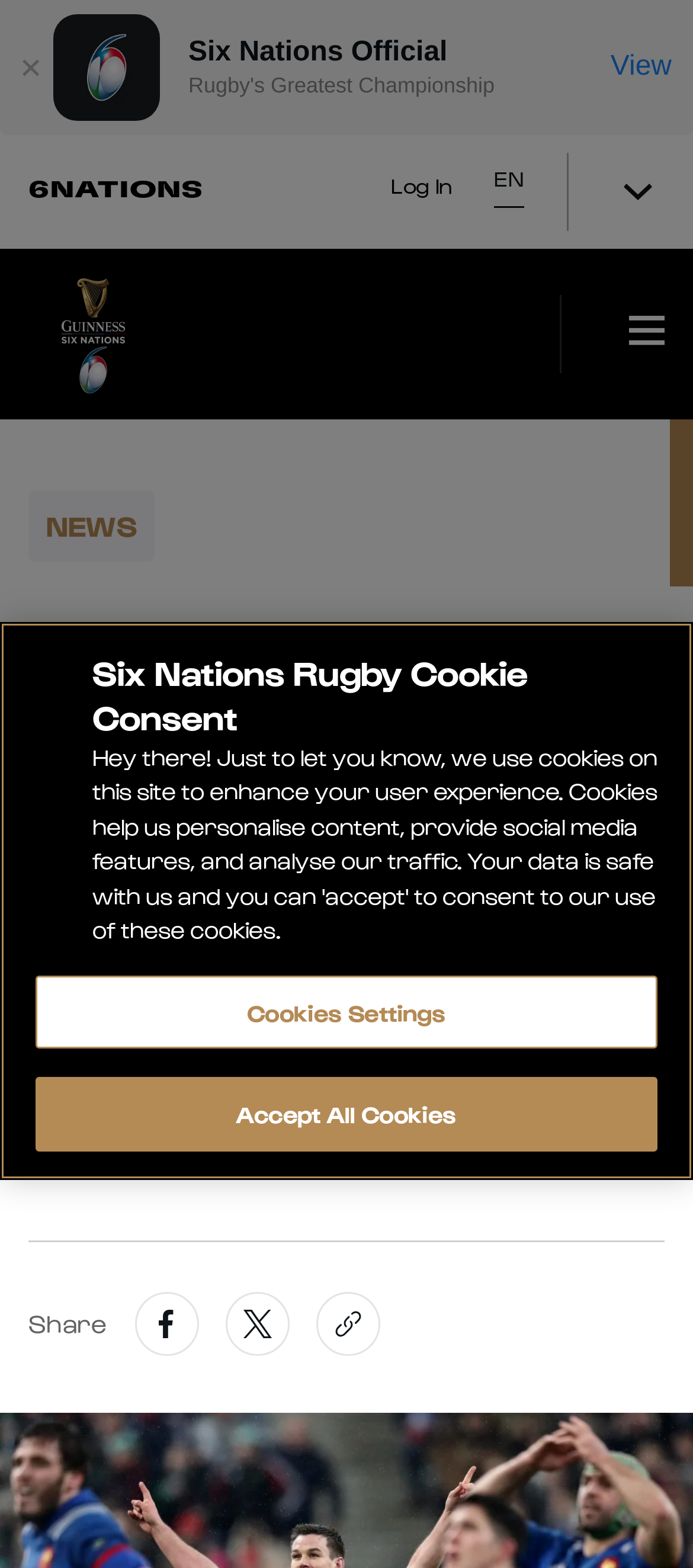What is the name of the championship?
Provide a short answer using one word or a brief phrase based on the image.

Six Nations